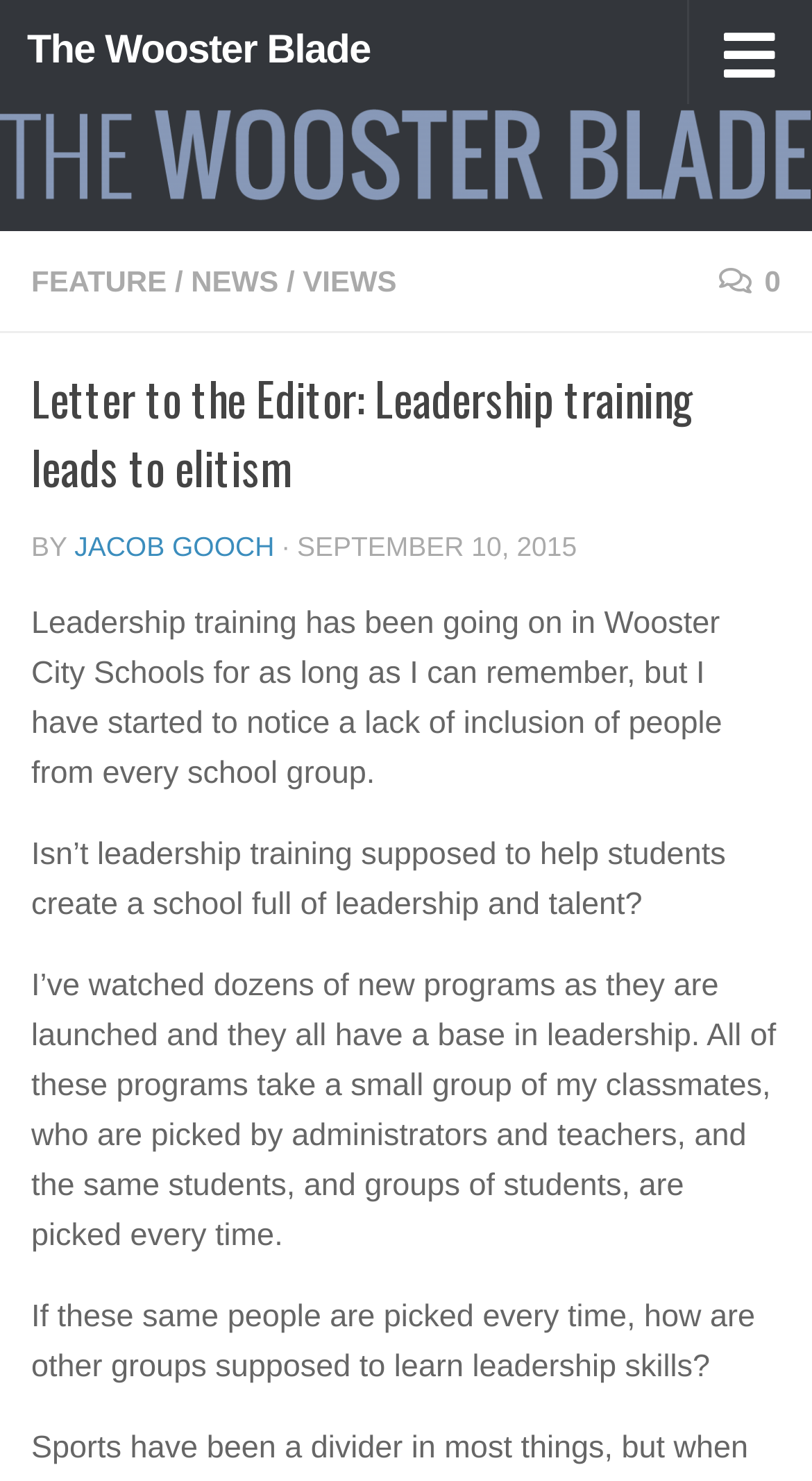Locate the bounding box coordinates of the clickable part needed for the task: "read the news".

[0.235, 0.179, 0.343, 0.201]